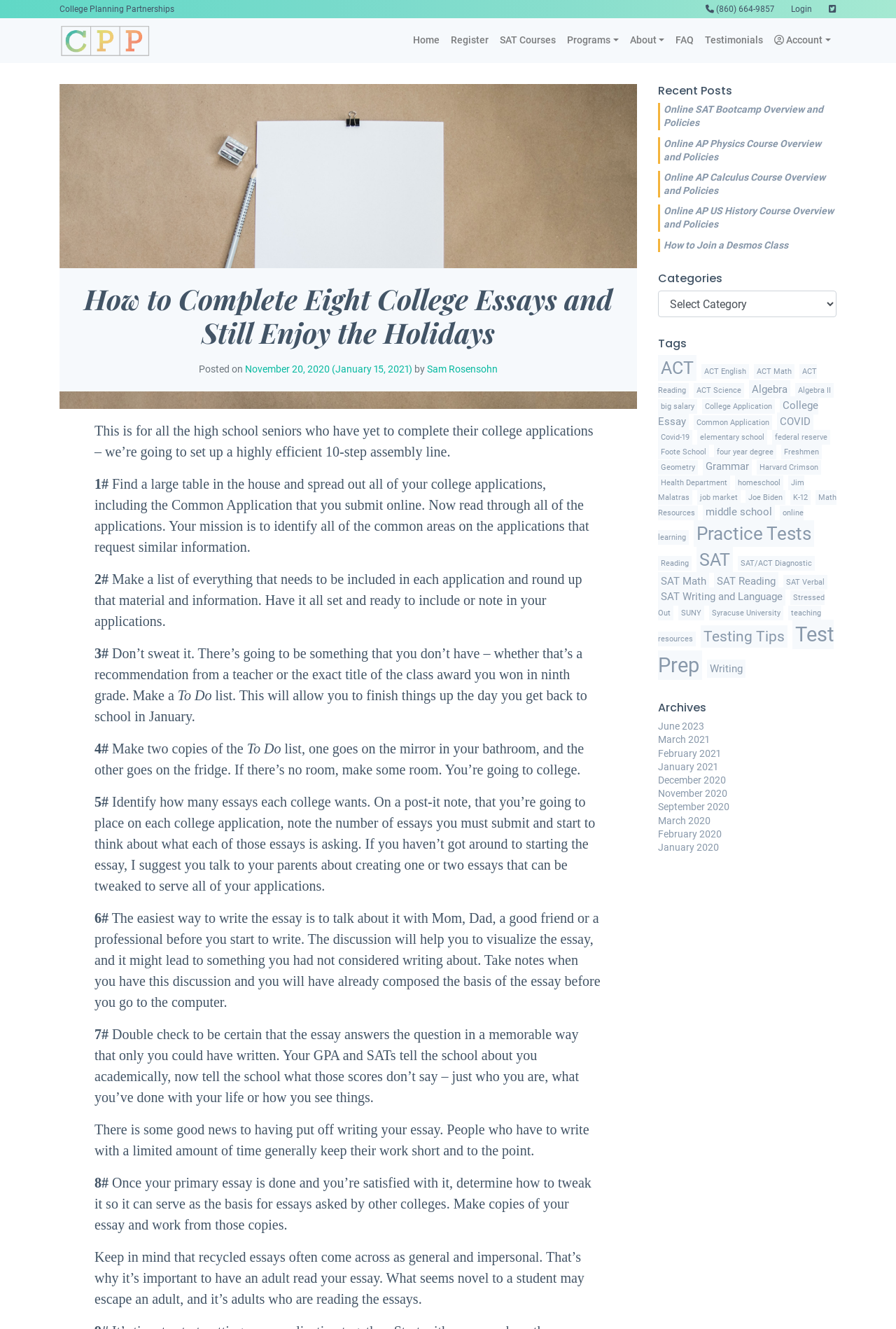Extract the bounding box for the UI element that matches this description: "+39 371 478 1042".

None